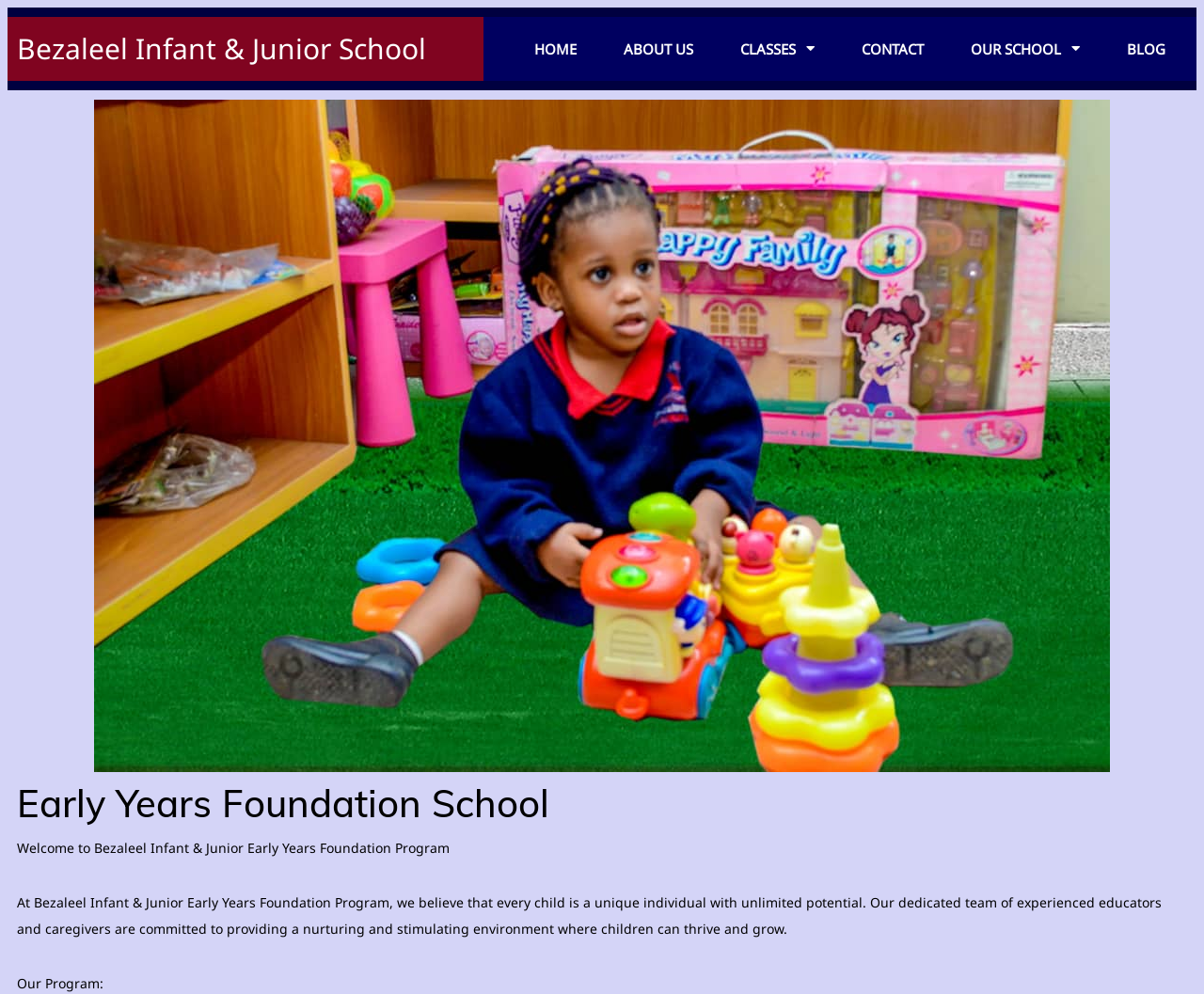Given the element description Classes, predict the bounding box coordinates for the UI element in the webpage screenshot. The format should be (top-left x, top-left y, bottom-right x, bottom-right y), and the values should be between 0 and 1.

[0.597, 0.028, 0.695, 0.07]